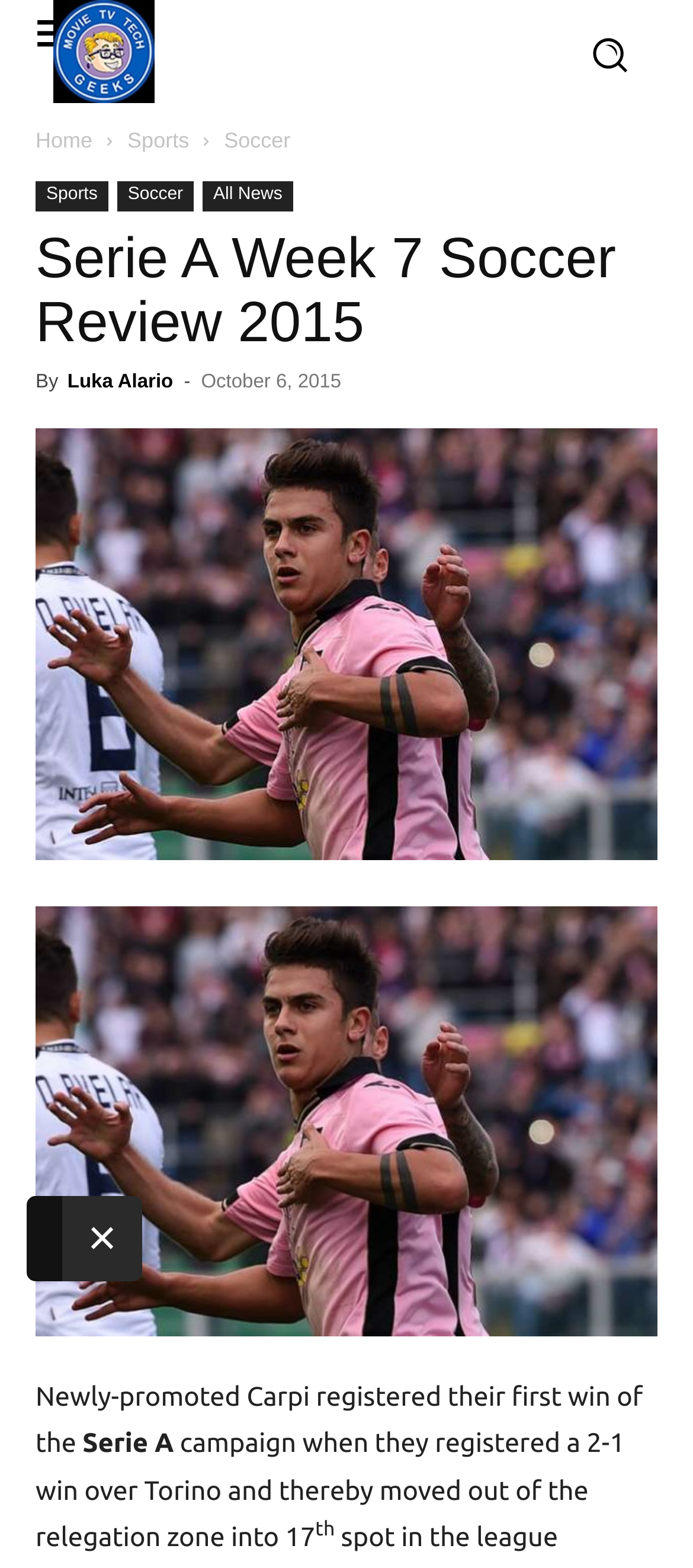Determine the bounding box coordinates of the clickable element to achieve the following action: 'Share on Google Plus'. Provide the coordinates as four float values between 0 and 1, formatted as [left, top, right, bottom].

None